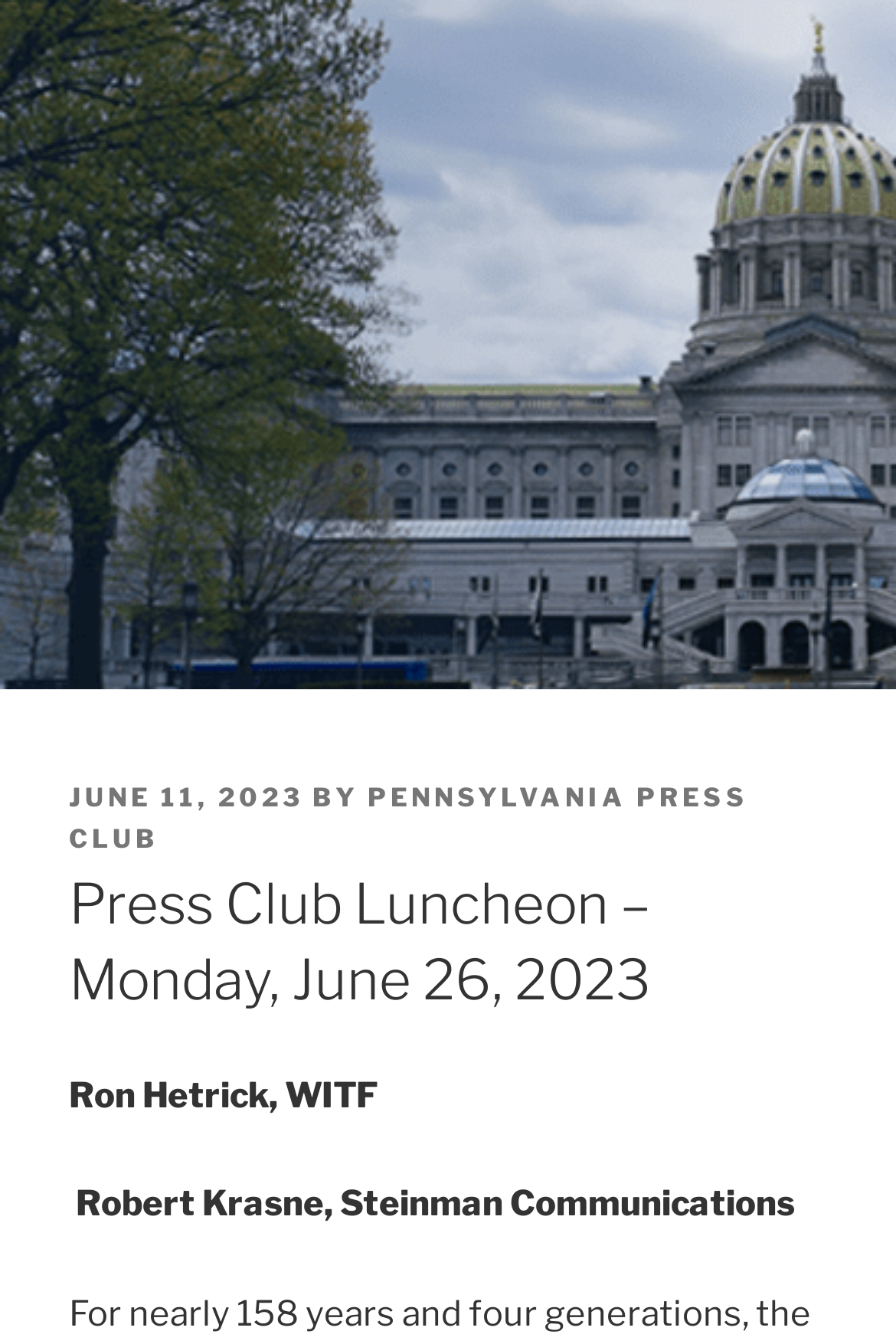Give a short answer to this question using one word or a phrase:
Who is the author of the post?

PENNSYLVANIA PRESS CLUB